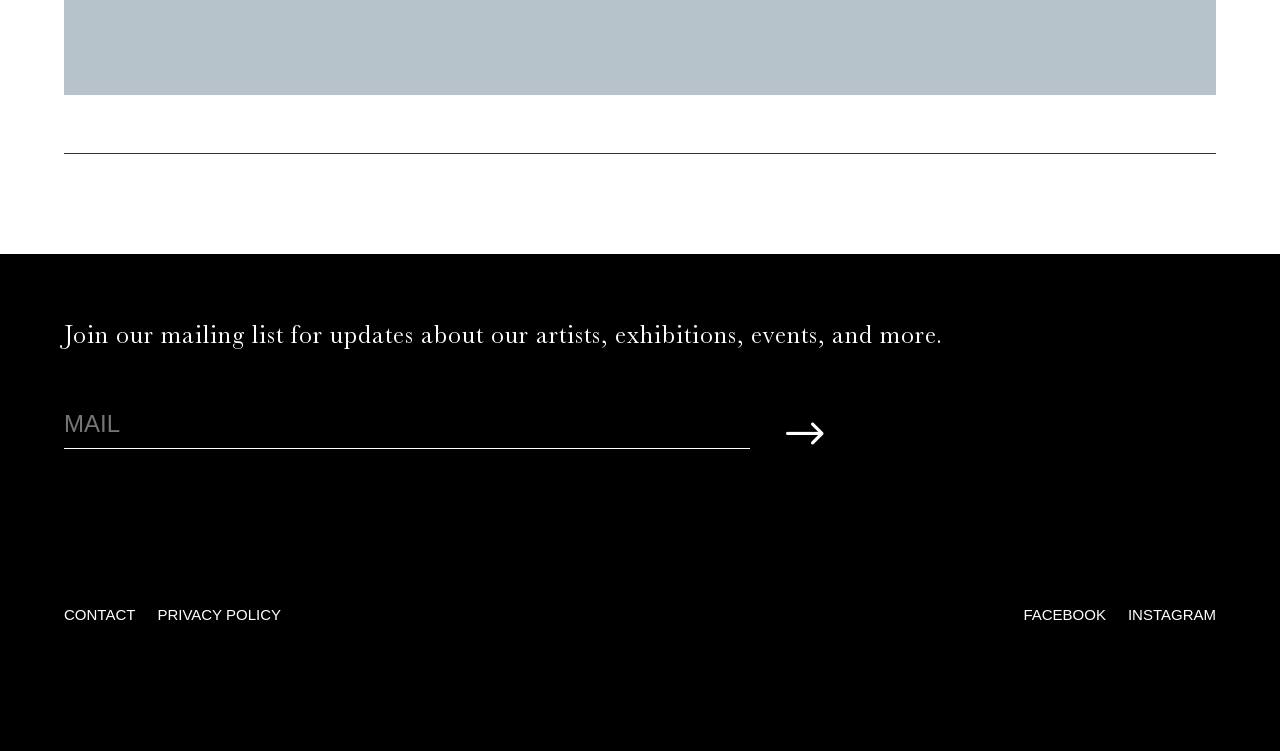What is the position of the 'CONTACT' link?
Please answer using one word or phrase, based on the screenshot.

Top-left